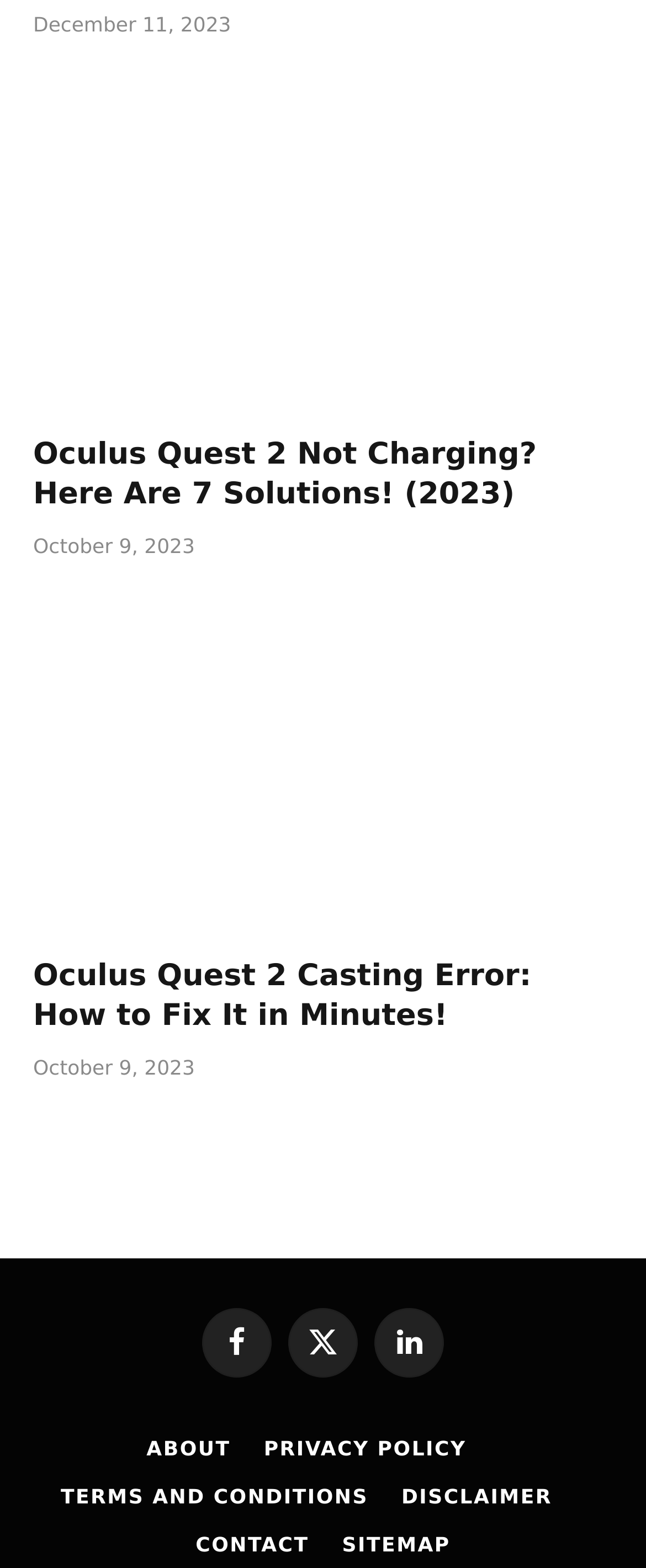What is the date of the first article?
Based on the visual details in the image, please answer the question thoroughly.

I found the date of the first article by looking at the StaticText element with the text 'December 11, 2023' which is a child of the time element with ID 1079.